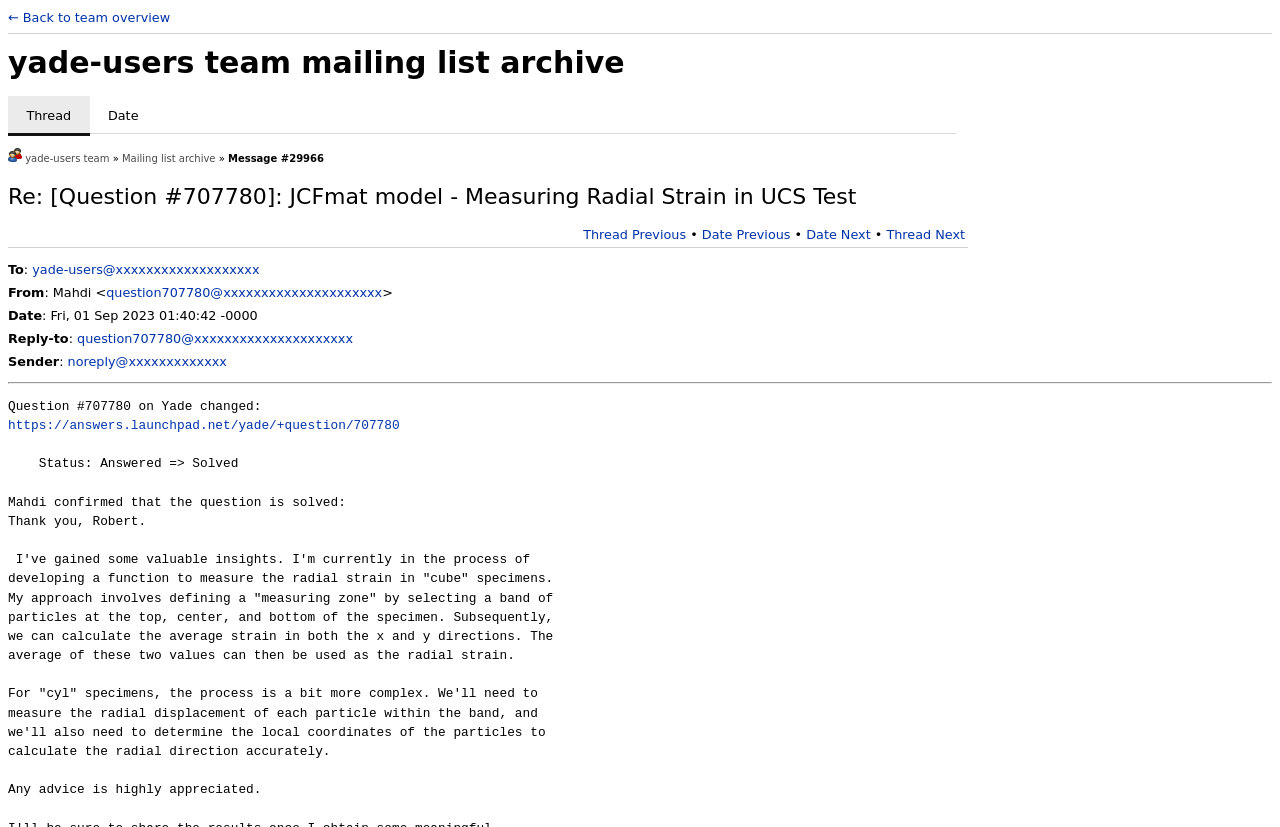Reply to the question with a single word or phrase:
What is the date of the message?

Fri, 01 Sep 2023 01:40:42 -0000